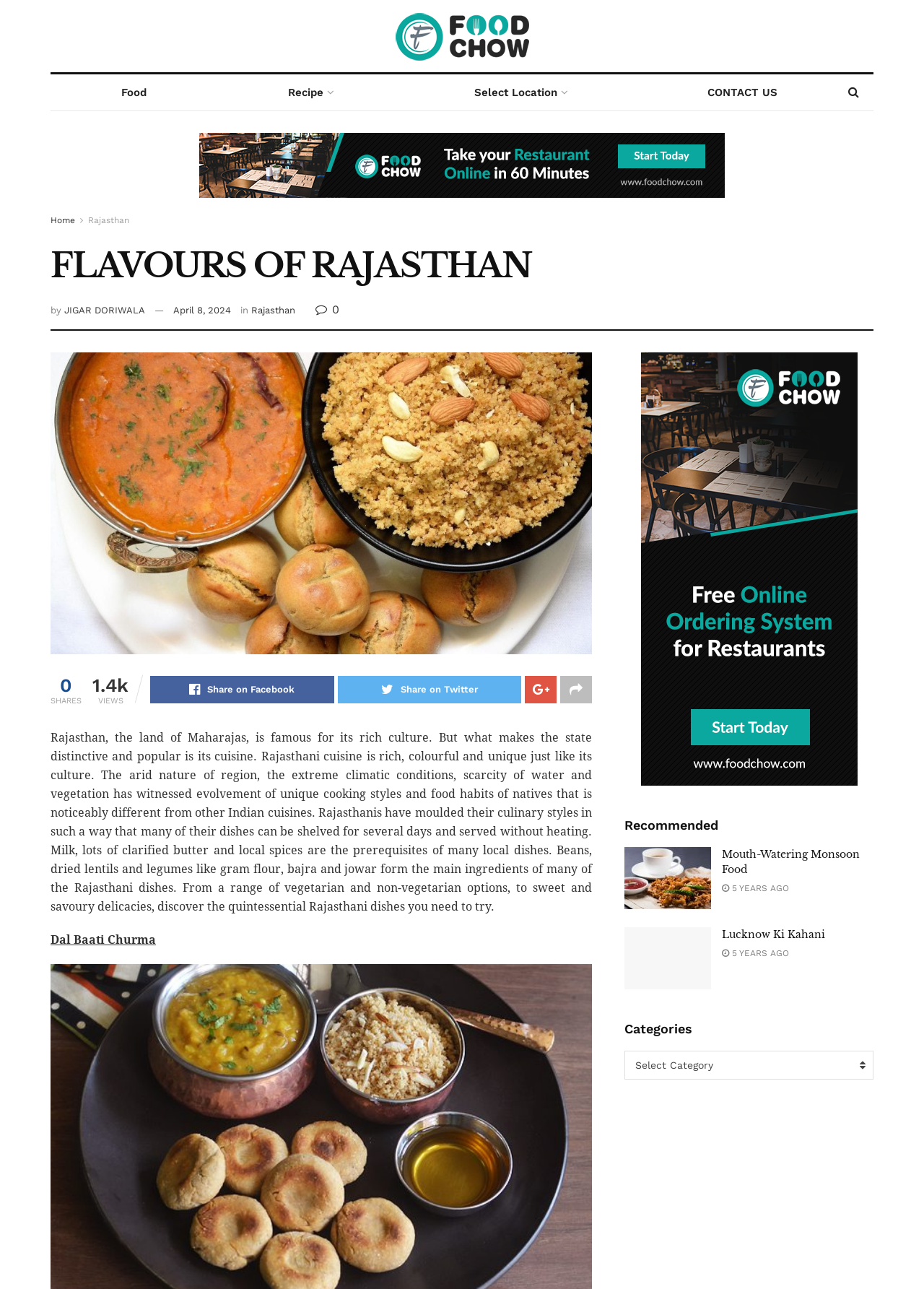What is the name of the recommended article?
Answer the question based on the image using a single word or a brief phrase.

Mouth-Watering Monsoon Food